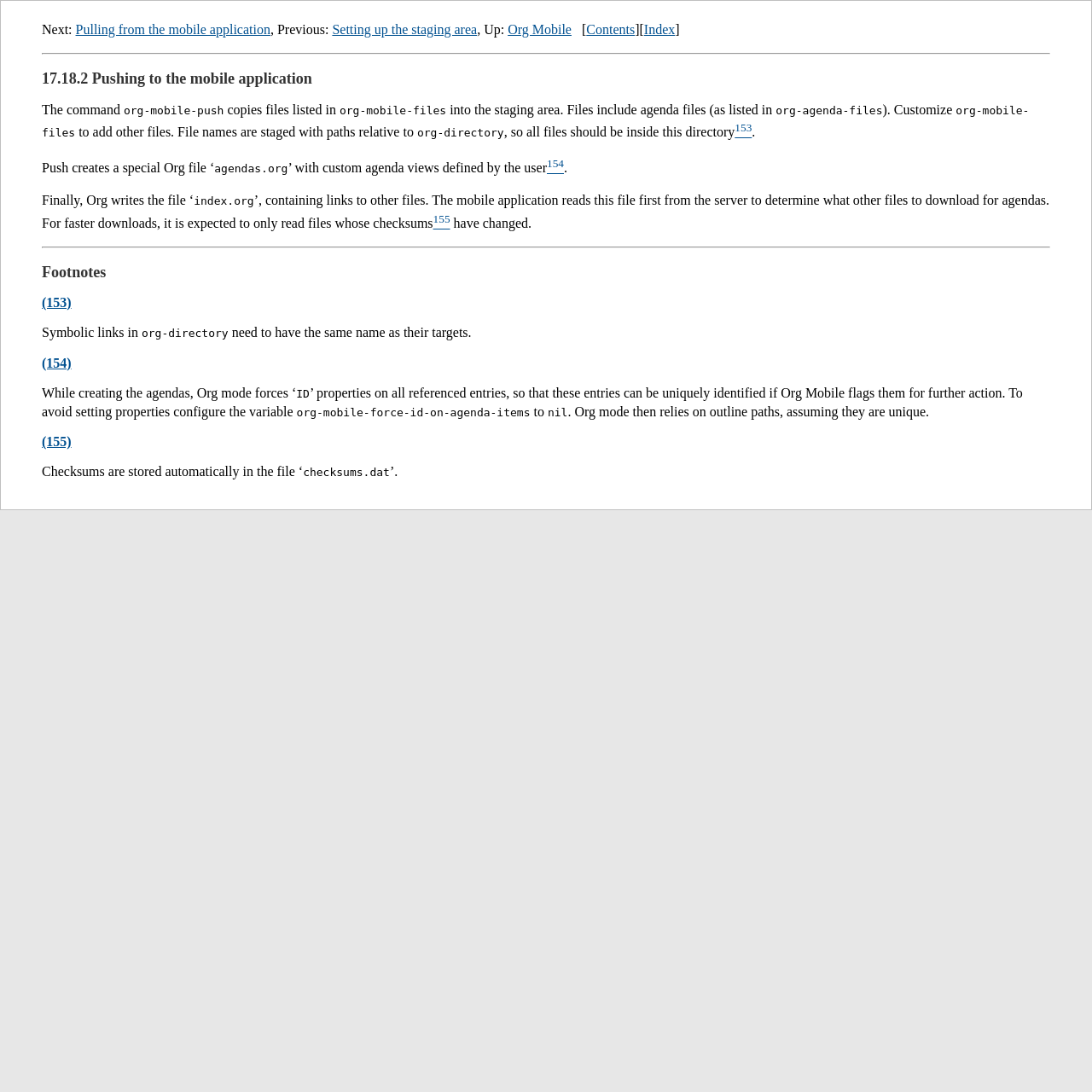Could you determine the bounding box coordinates of the clickable element to complete the instruction: "Read footnote '(153)'"? Provide the coordinates as four float numbers between 0 and 1, i.e., [left, top, right, bottom].

[0.038, 0.27, 0.065, 0.284]